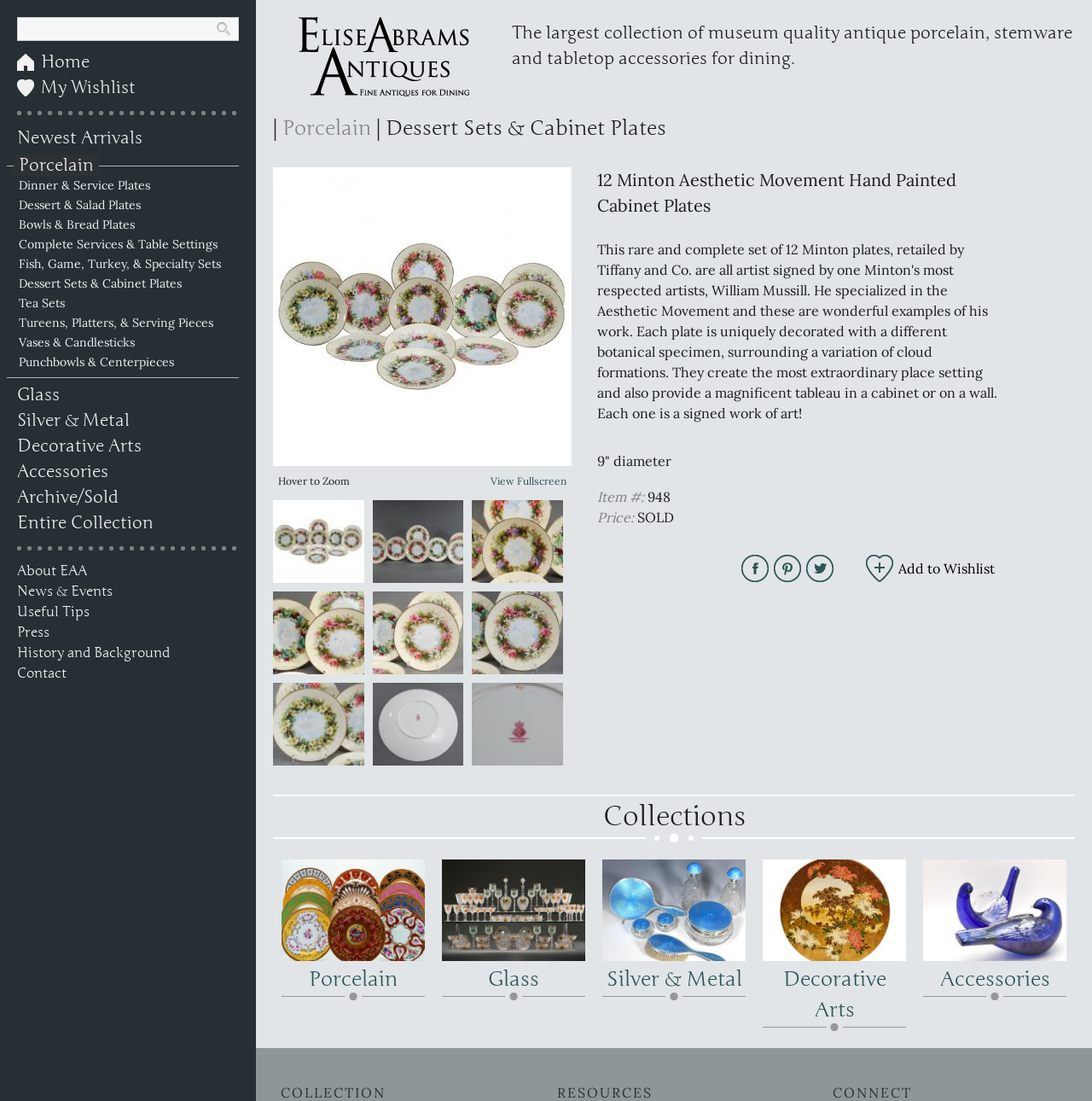Determine the bounding box coordinates of the section I need to click to execute the following instruction: "Click the 'Elise Abrams Antiques' link at the top". Provide the coordinates as four float numbers between 0 and 1, i.e., [left, top, right, bottom].

[0.234, 0.0, 0.469, 0.092]